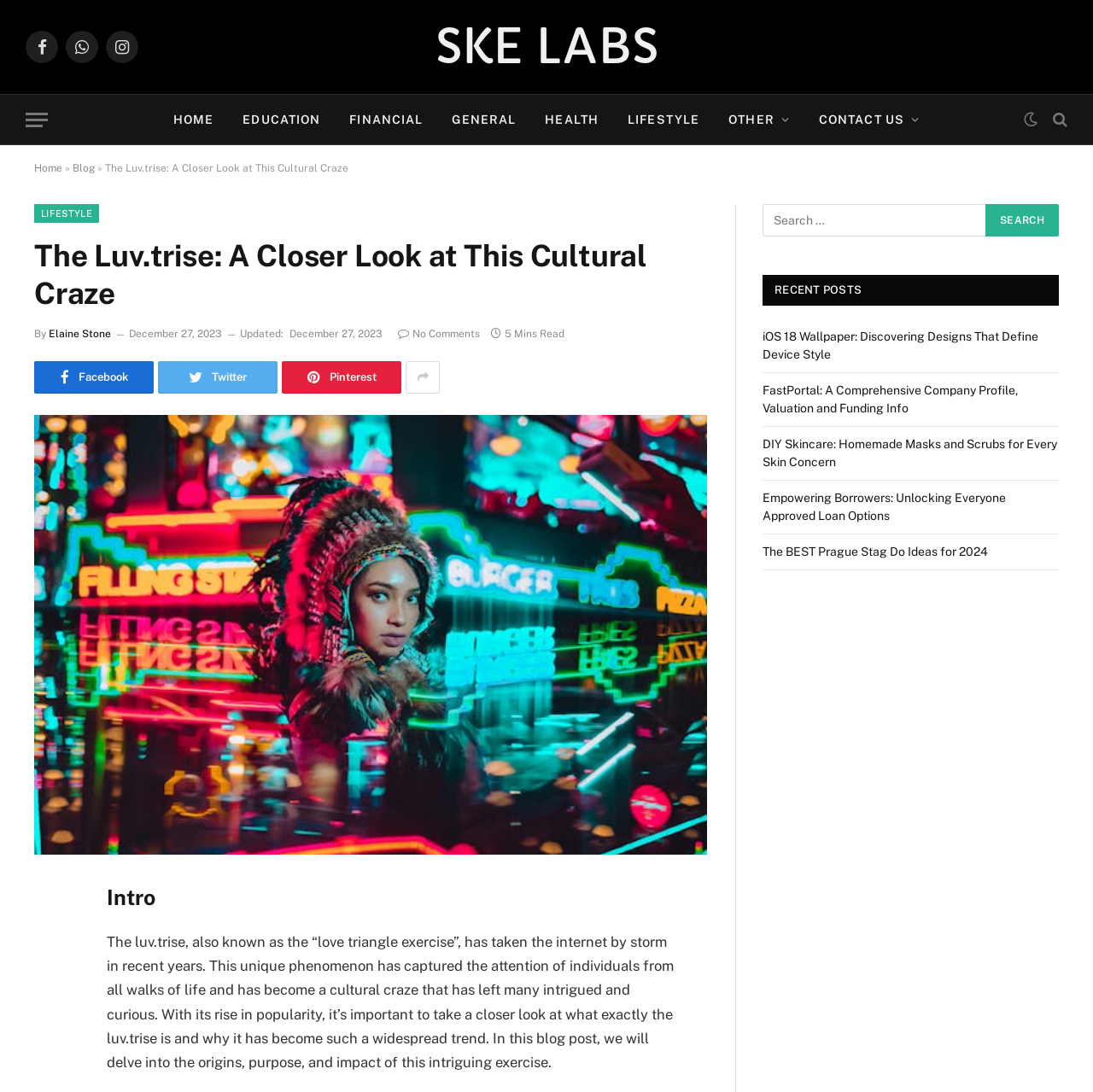What is the category of the blog post 'The Luv.trise: A Closer Look at This Cultural Craze'?
Based on the screenshot, answer the question with a single word or phrase.

LIFESTYLE